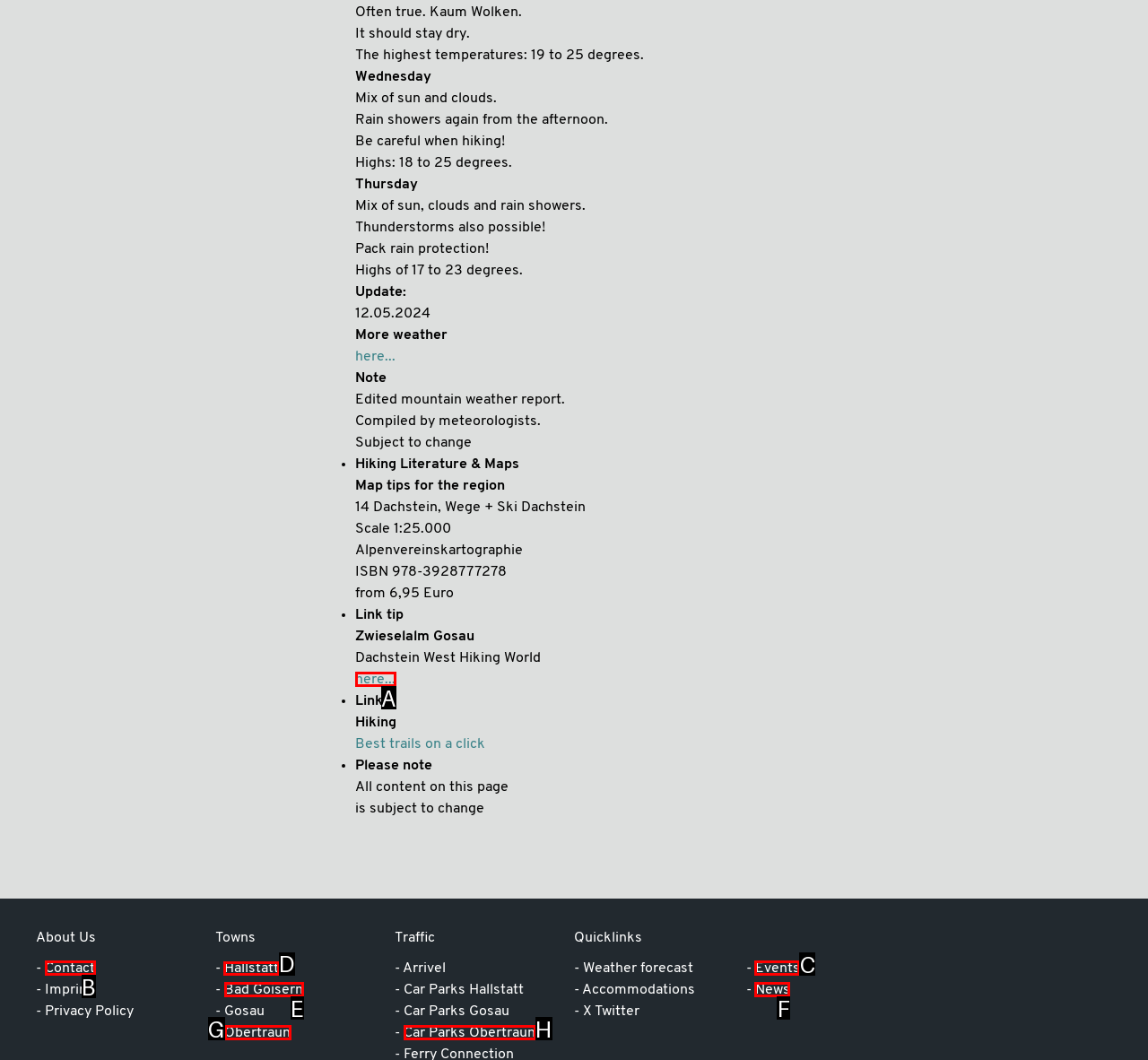Please identify the correct UI element to click for the task: Visit 'Hallstatt' Respond with the letter of the appropriate option.

D